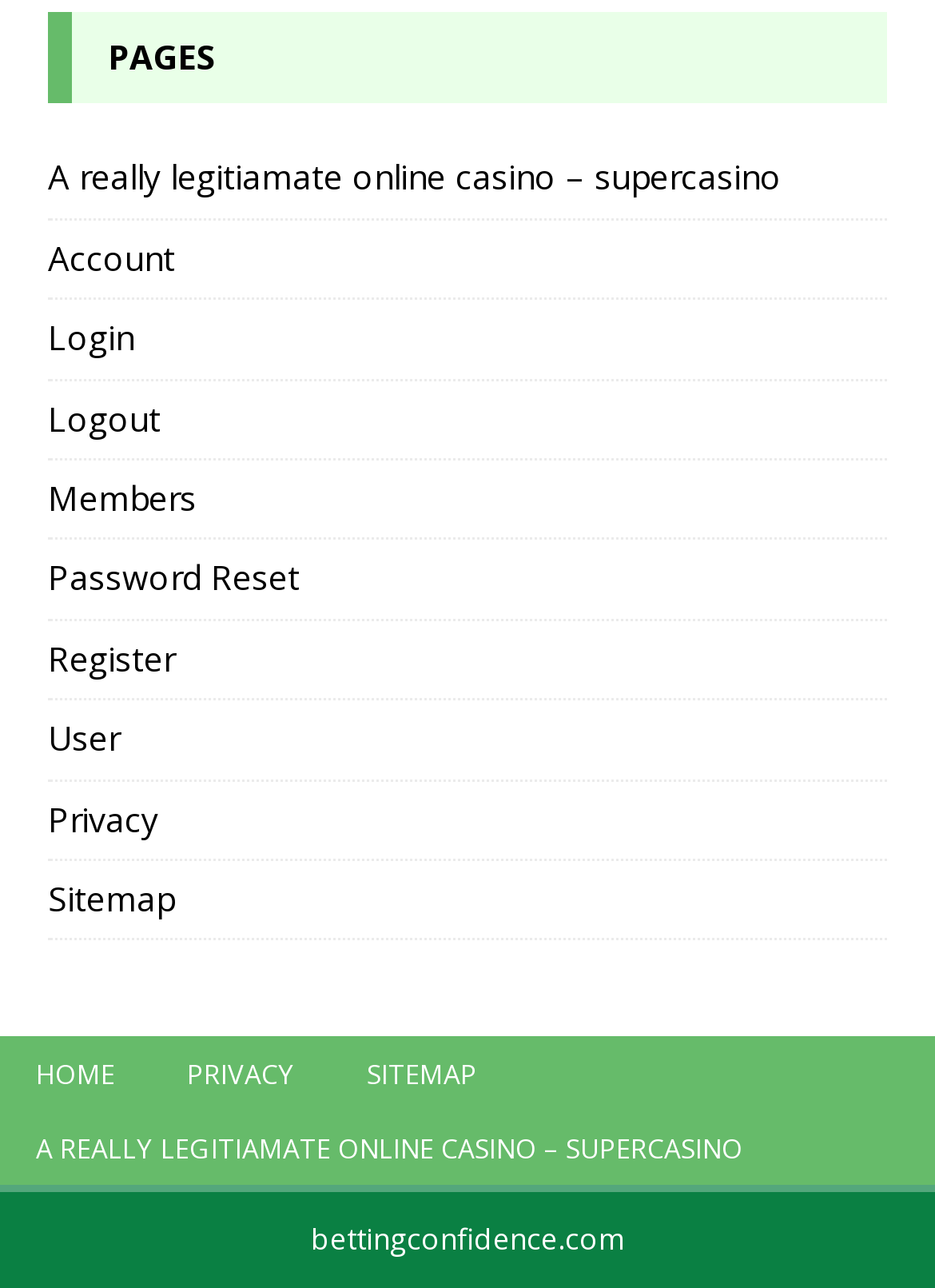Locate the bounding box coordinates of the element's region that should be clicked to carry out the following instruction: "View the topic 'Sunsetting tBTC coverage pools'". The coordinates need to be four float numbers between 0 and 1, i.e., [left, top, right, bottom].

None